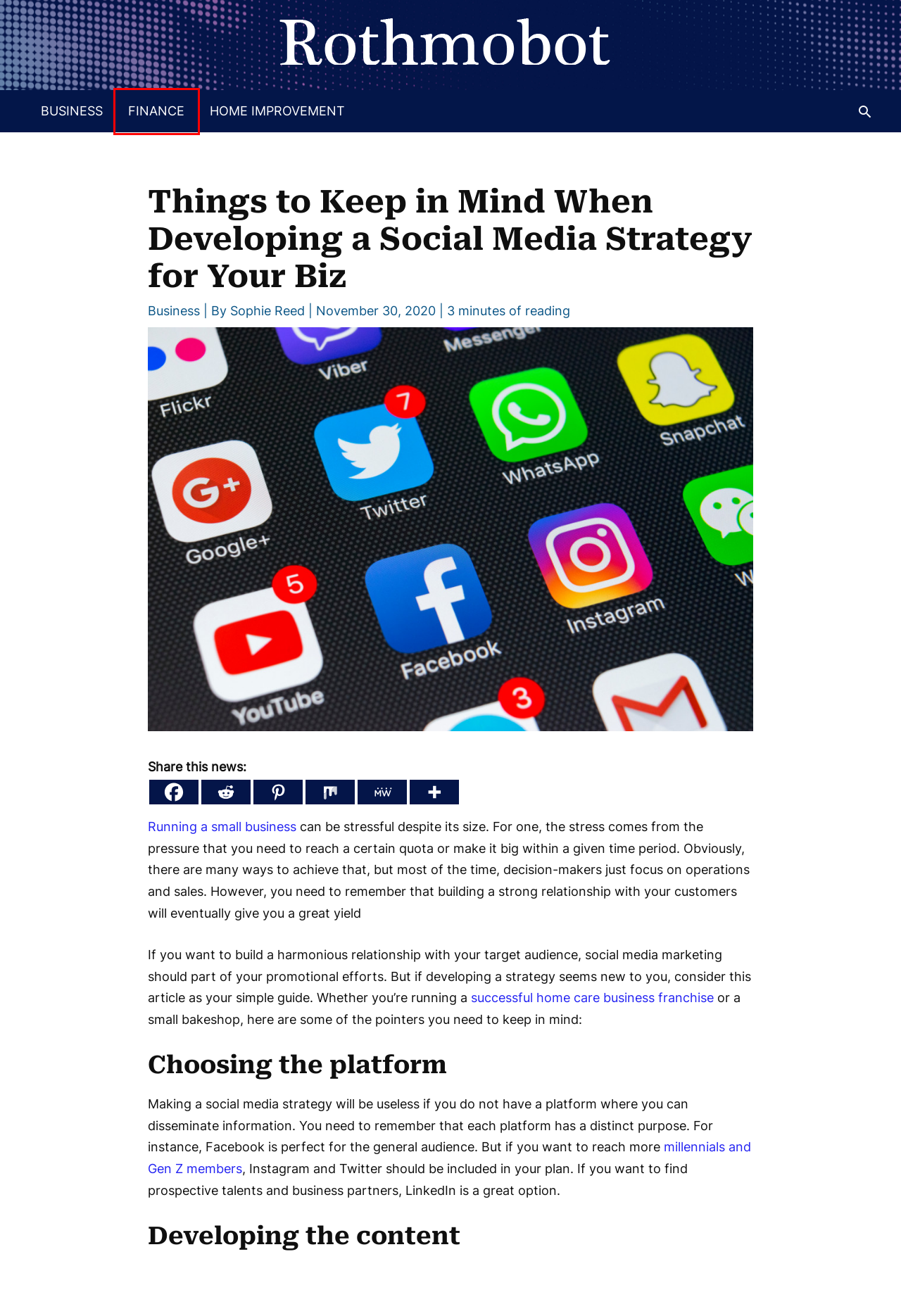You have a screenshot of a webpage with a red bounding box around a UI element. Determine which webpage description best matches the new webpage that results from clicking the element in the bounding box. Here are the candidates:
A. Secrets to Choosing the Right Wholesale Coffee Supplier | Rothmobot
B. Finance Archives | Rothmobot
C. Tips for Finding Local Painters | Rothmobot
D. Home Improvement Archives | Rothmobot
E. Business Archives | Rothmobot
F. Home Care Franchise Opportunity | FirstLight
G. Transform Your Business and Finances with Rothmobot
H. The 6 Keys to Running a Smooth Business Enterprise | Rothmobot

B